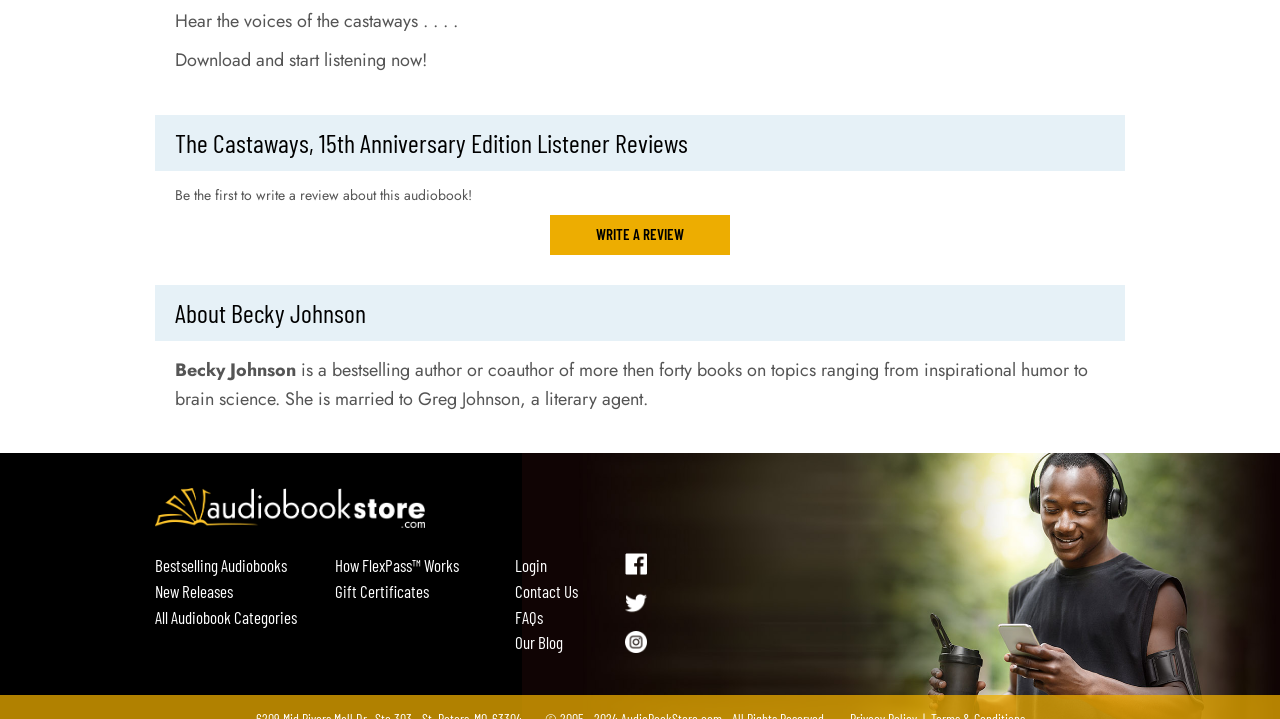Locate the bounding box coordinates of the segment that needs to be clicked to meet this instruction: "Login to your account".

[0.402, 0.77, 0.465, 0.805]